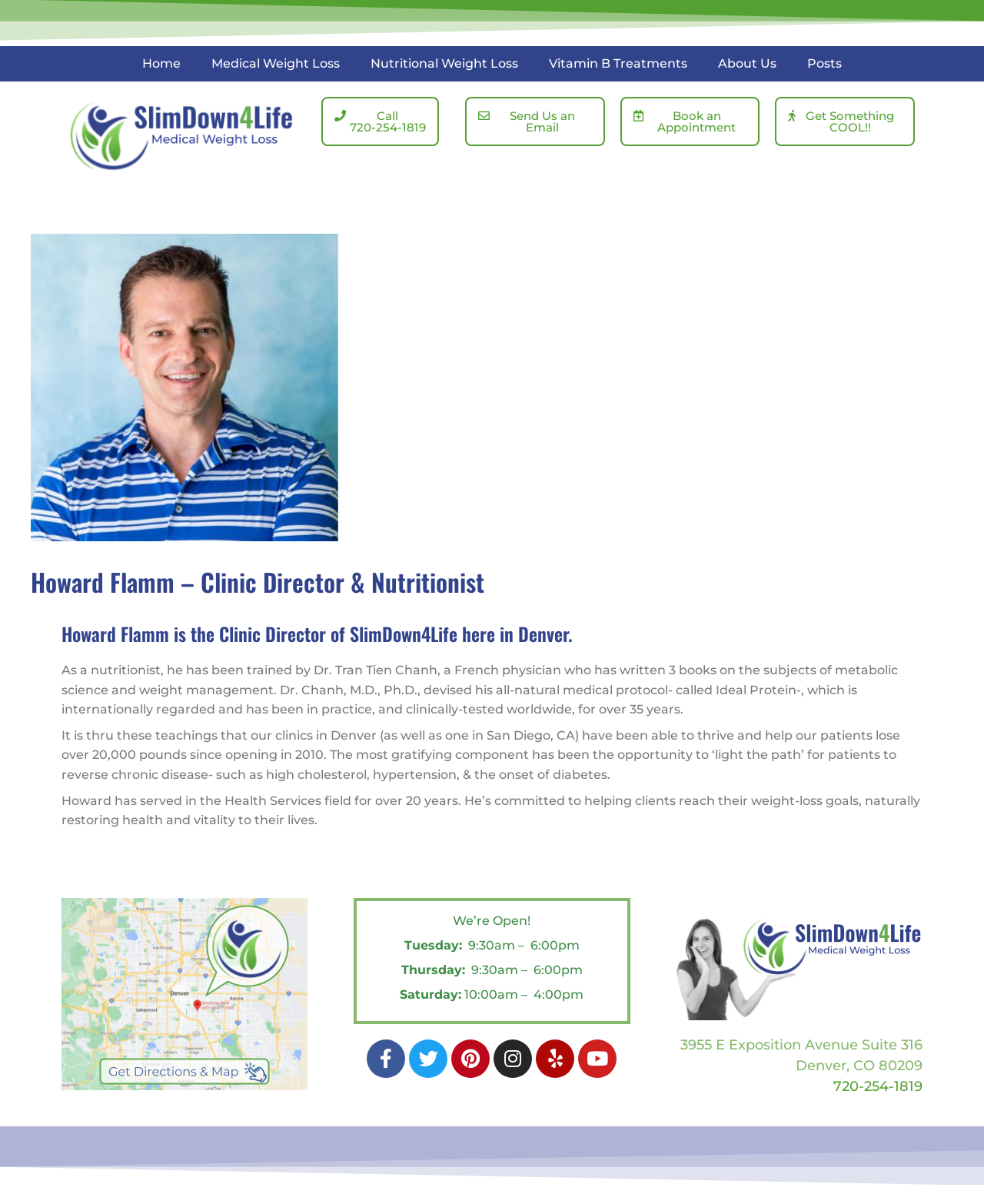Construct a comprehensive description capturing every detail on the webpage.

The webpage is about Howard Flamm, a clinic director and nutritionist at SlimDown4Life. At the top, there is a navigation menu with seven links: Home, Medical Weight Loss, Nutritional Weight Loss, Vitamin B Treatments, About Us, Posts, and a blank link. Below the navigation menu, there is a section with three links: Call 720-254-1819, Send Us an Email, and Book an Appointment, along with a button that says "Get Something COOL!!".

The main content of the webpage is an article about Howard Flamm, which includes a heading with his name and title. The article describes his background as a nutritionist, his training under Dr. Tran Tien Chanh, and his experience in the health services field. It also mentions the success of his clinics in Denver and San Diego, where patients have lost over 20,000 pounds since 2010.

On the right side of the article, there is an image with a caption "320x250 Slimdown (2)". Below the image, there is a section with the clinic's hours of operation, including Tuesday, Thursday, and Saturday. The hours are listed in a table format with the days of the week and corresponding hours.

At the bottom of the webpage, there are social media links to Facebook, Twitter, Pinterest, Instagram, Yelp, and Youtube. Next to the social media links, there is the clinic's address, phone number, and a link to call the clinic.